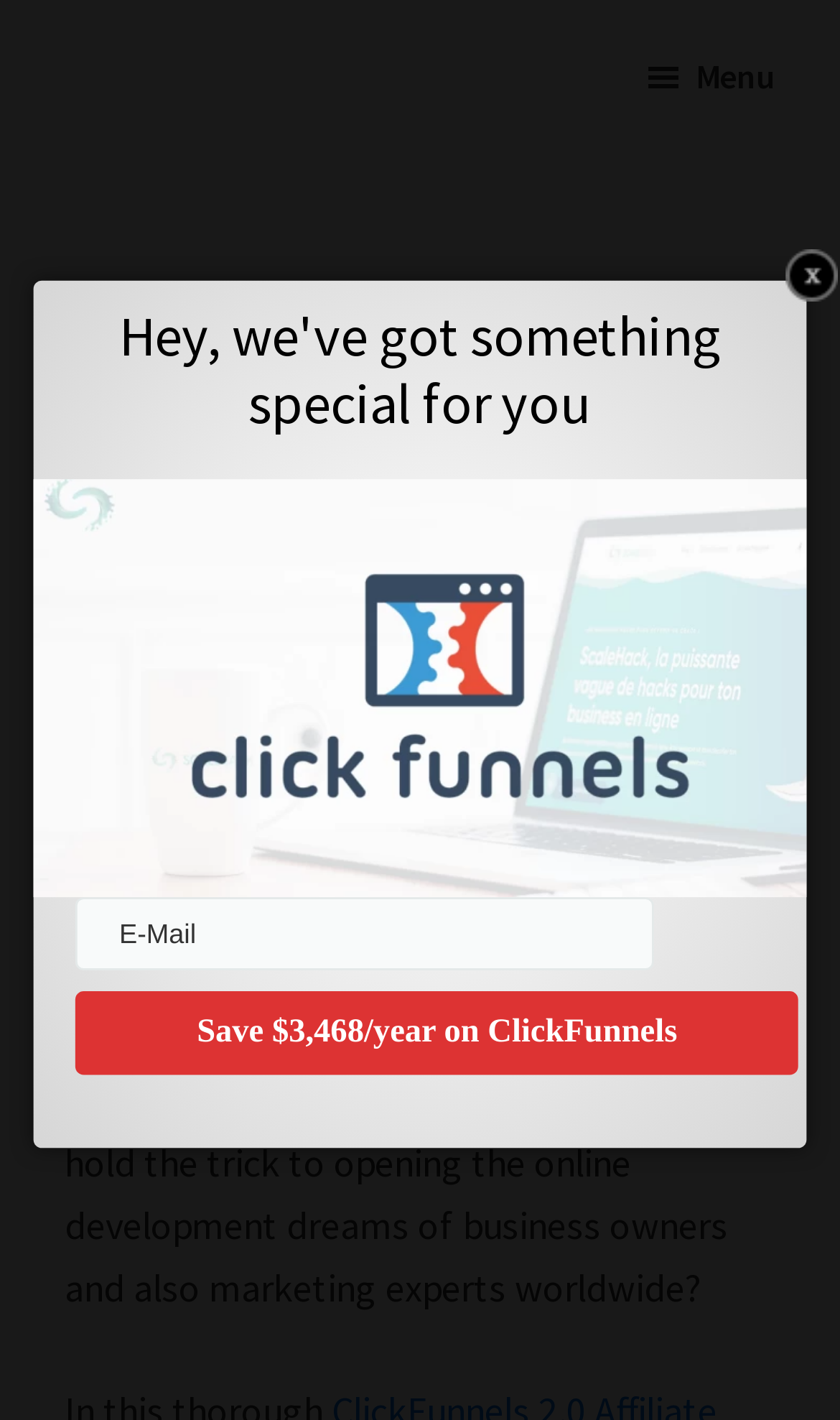What is the input field labeled as?
Provide an in-depth answer to the question, covering all aspects.

The input field is located below the heading 'Hey, we've got something special for you' and is labeled as 'E-Mail', suggesting that users need to enter their email address in this field.